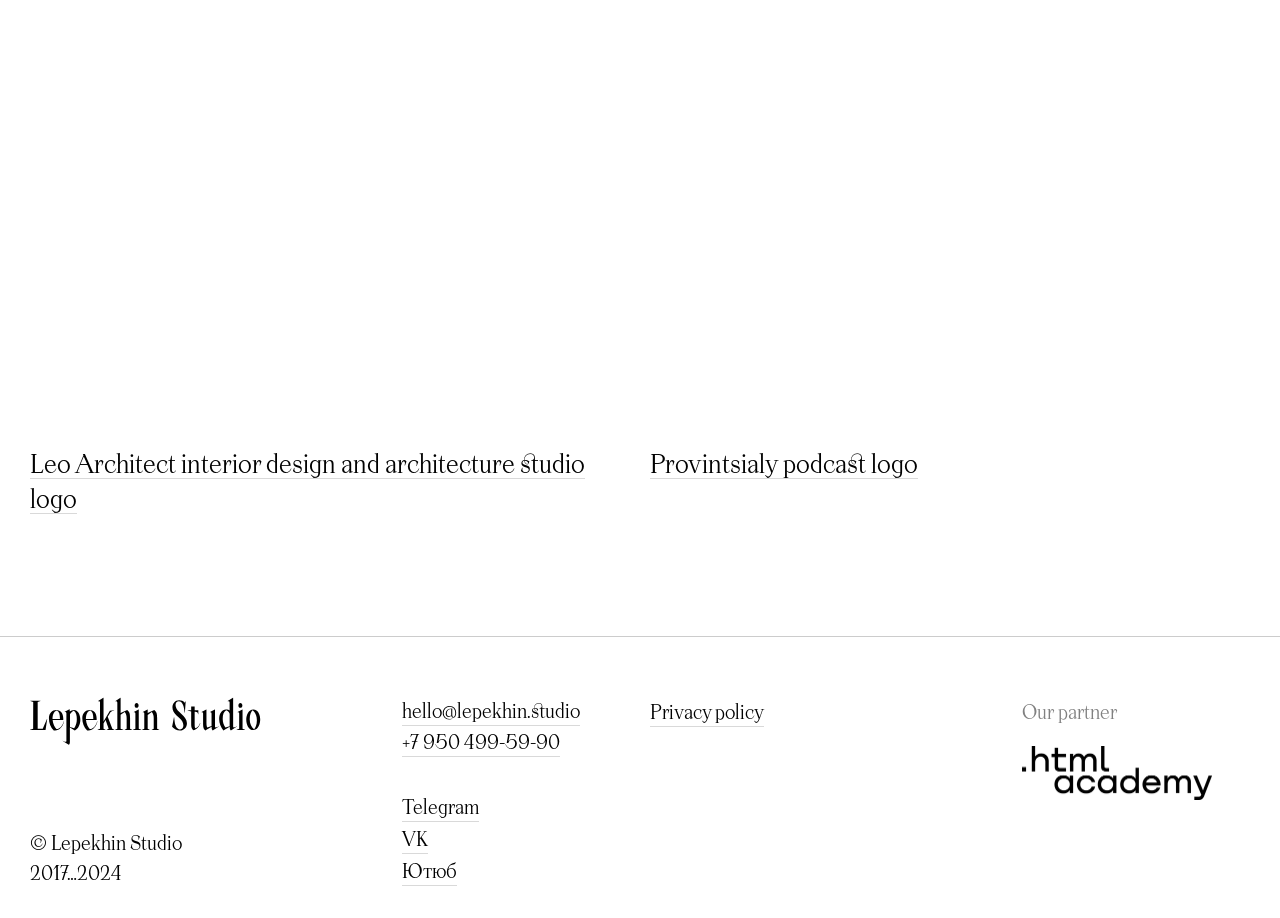Please provide a one-word or short phrase answer to the question:
What is the name of the interior design and architecture studio?

Leo Architect